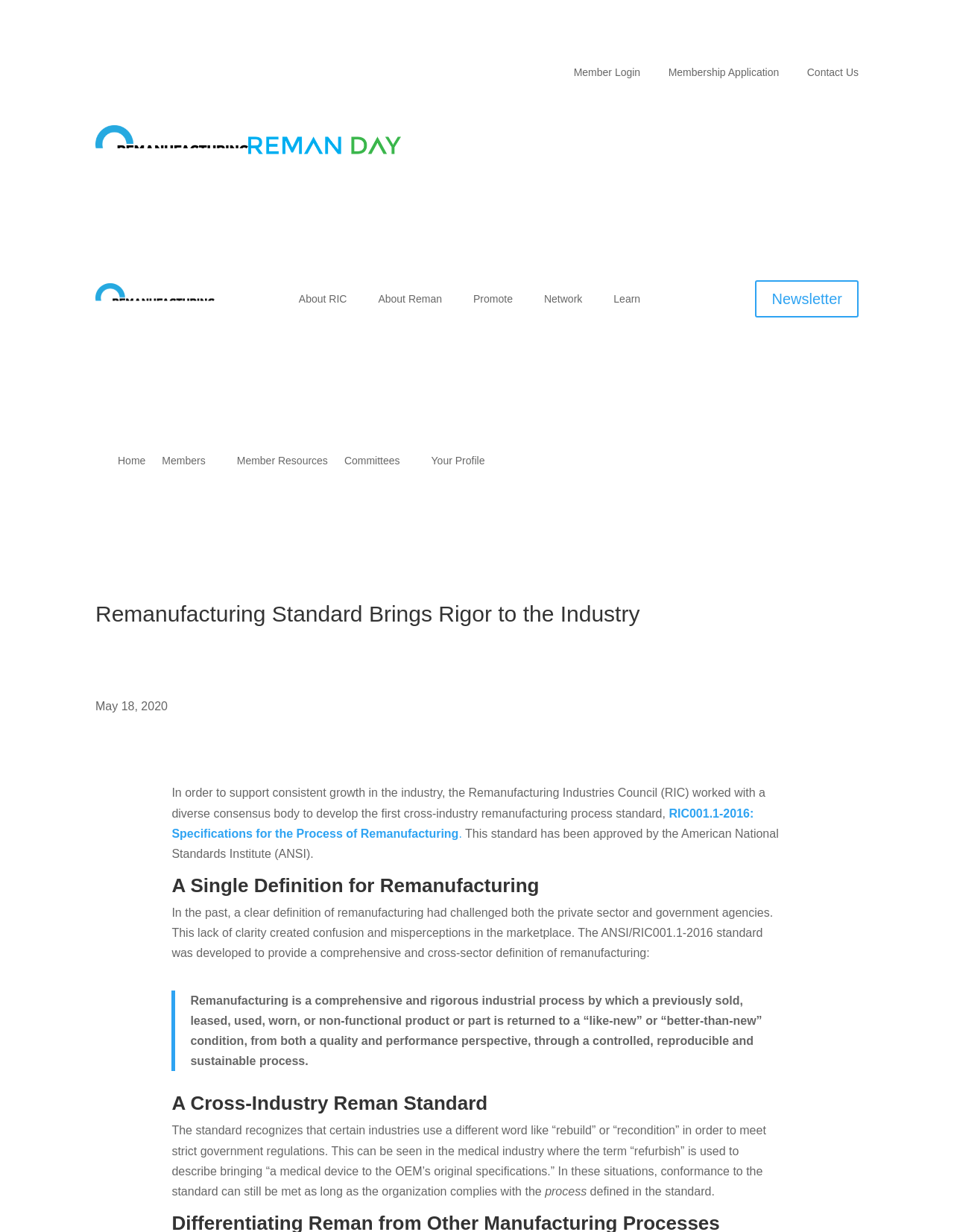What is the definition of remanufacturing according to the ANSI/RIC001.1-2016 standard? Based on the screenshot, please respond with a single word or phrase.

A comprehensive and rigorous industrial process